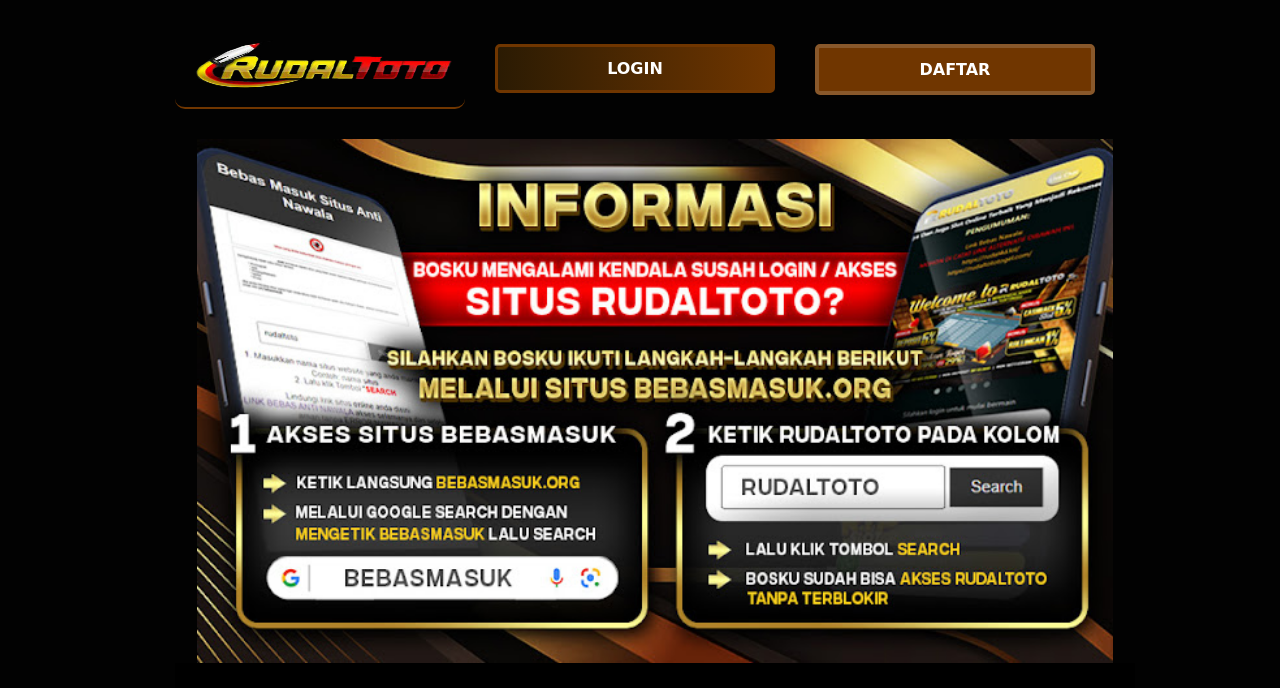Identify the first-level heading on the webpage and generate its text content.

RUDALTOTO™ Situs Toto Togel Resmi Bandar Togel Online Terpercaya Di Indonesia